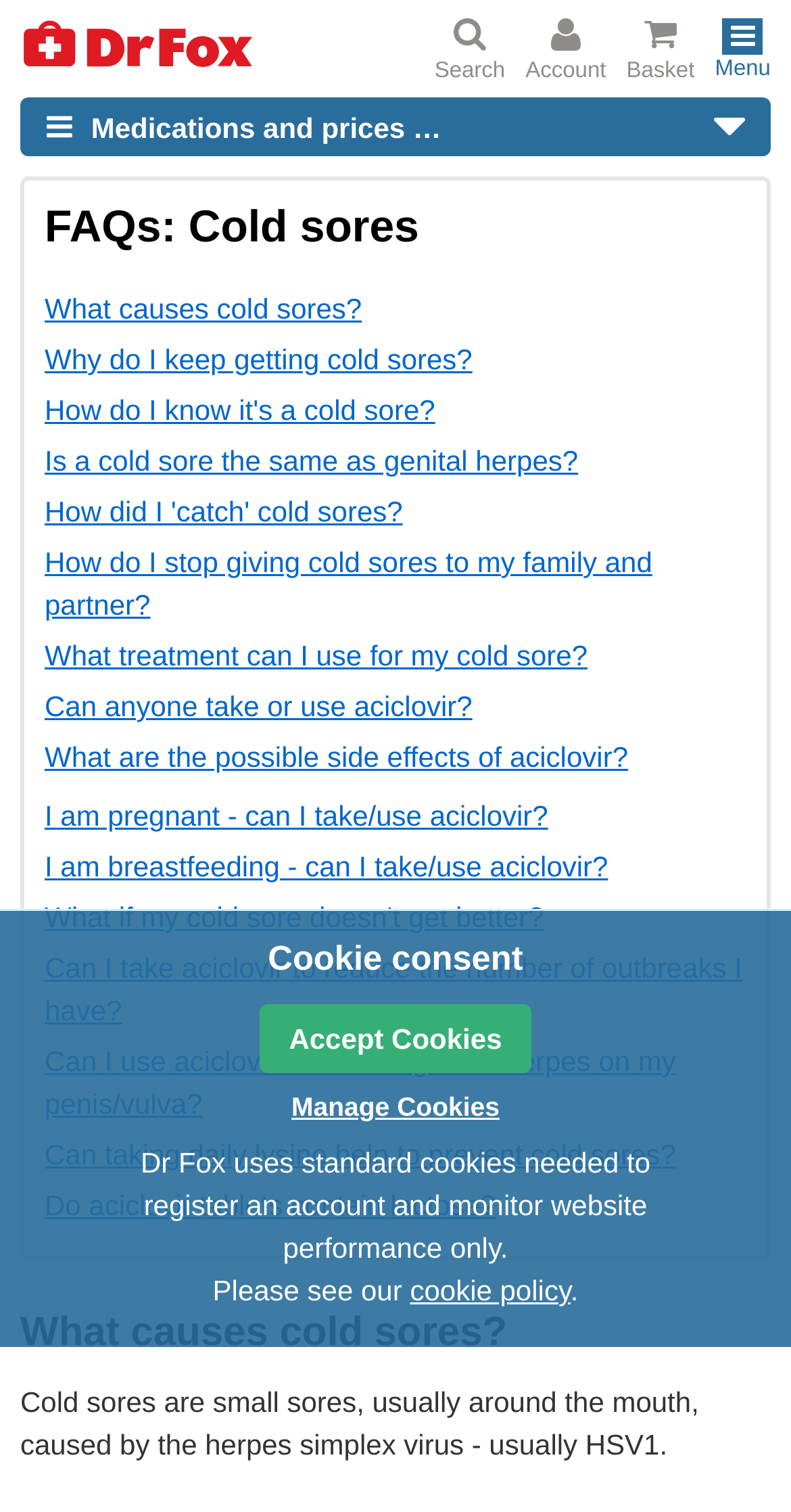What is the main topic of this webpage?
Based on the image, give a one-word or short phrase answer.

Cold sores